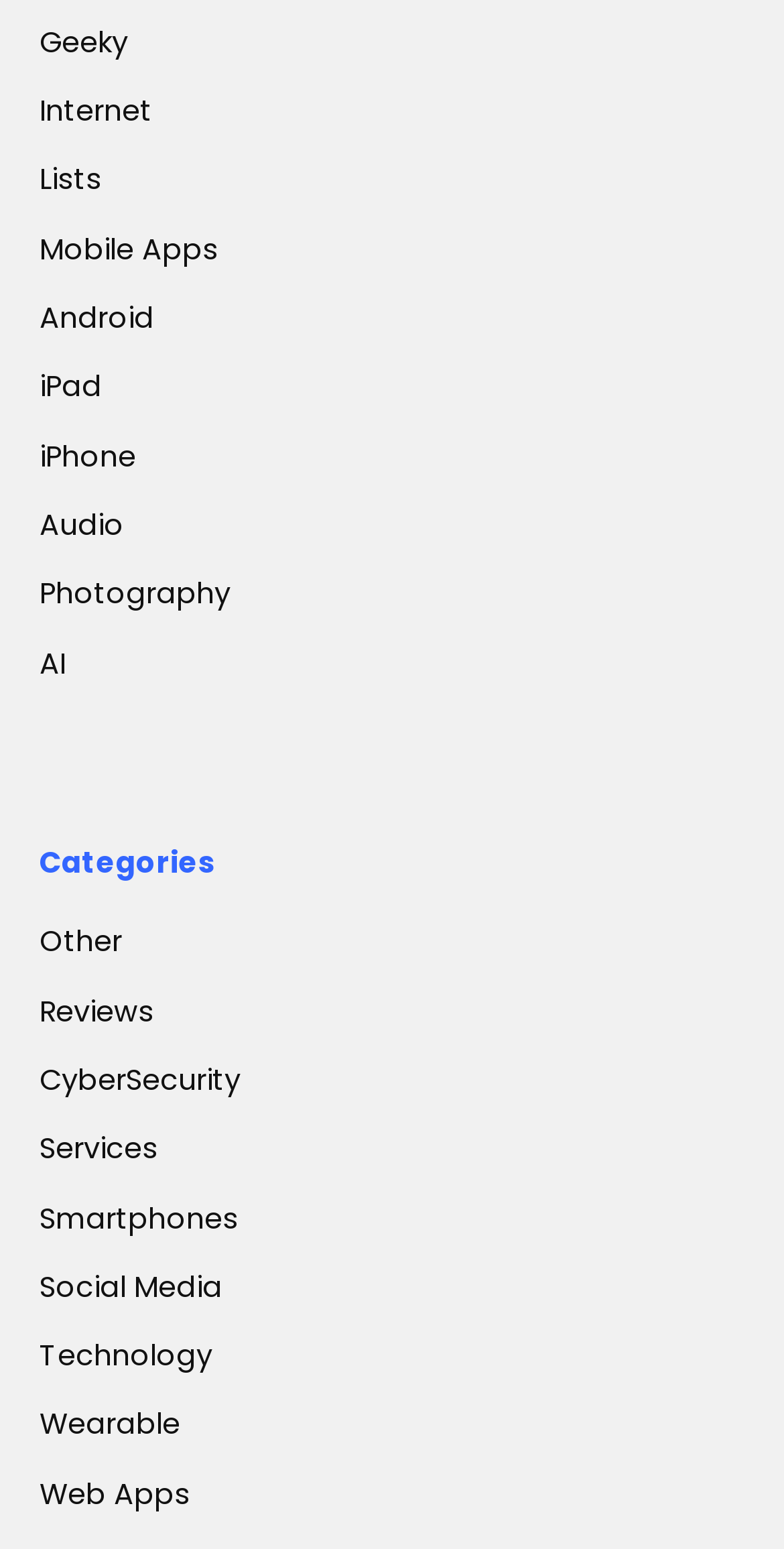Bounding box coordinates should be provided in the format (top-left x, top-left y, bottom-right x, bottom-right y) with all values between 0 and 1. Identify the bounding box for this UI element: Web Apps

[0.05, 0.944, 0.242, 0.986]